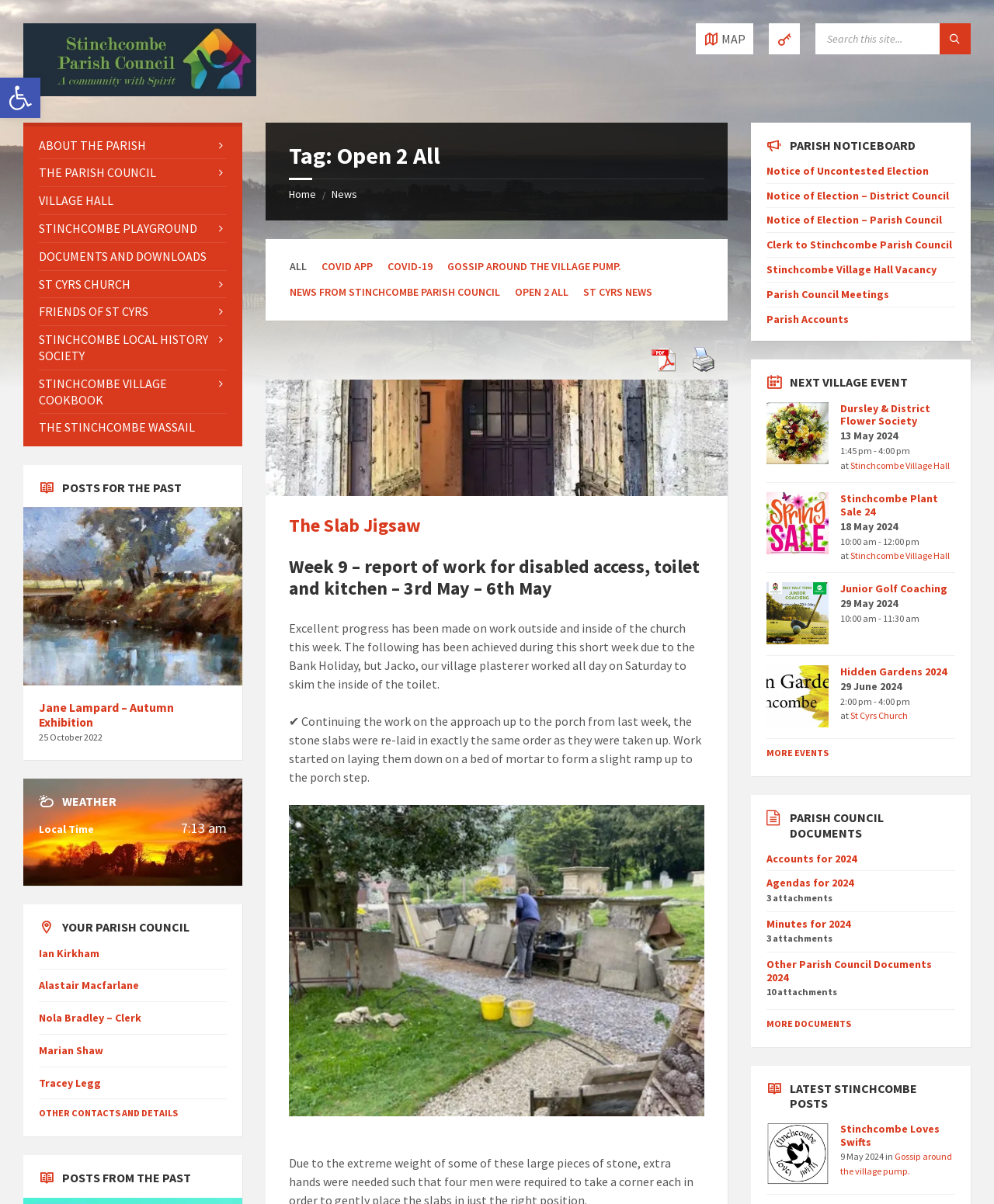Predict the bounding box for the UI component with the following description: "Open 2 All Logo".

[0.268, 0.315, 0.732, 0.412]